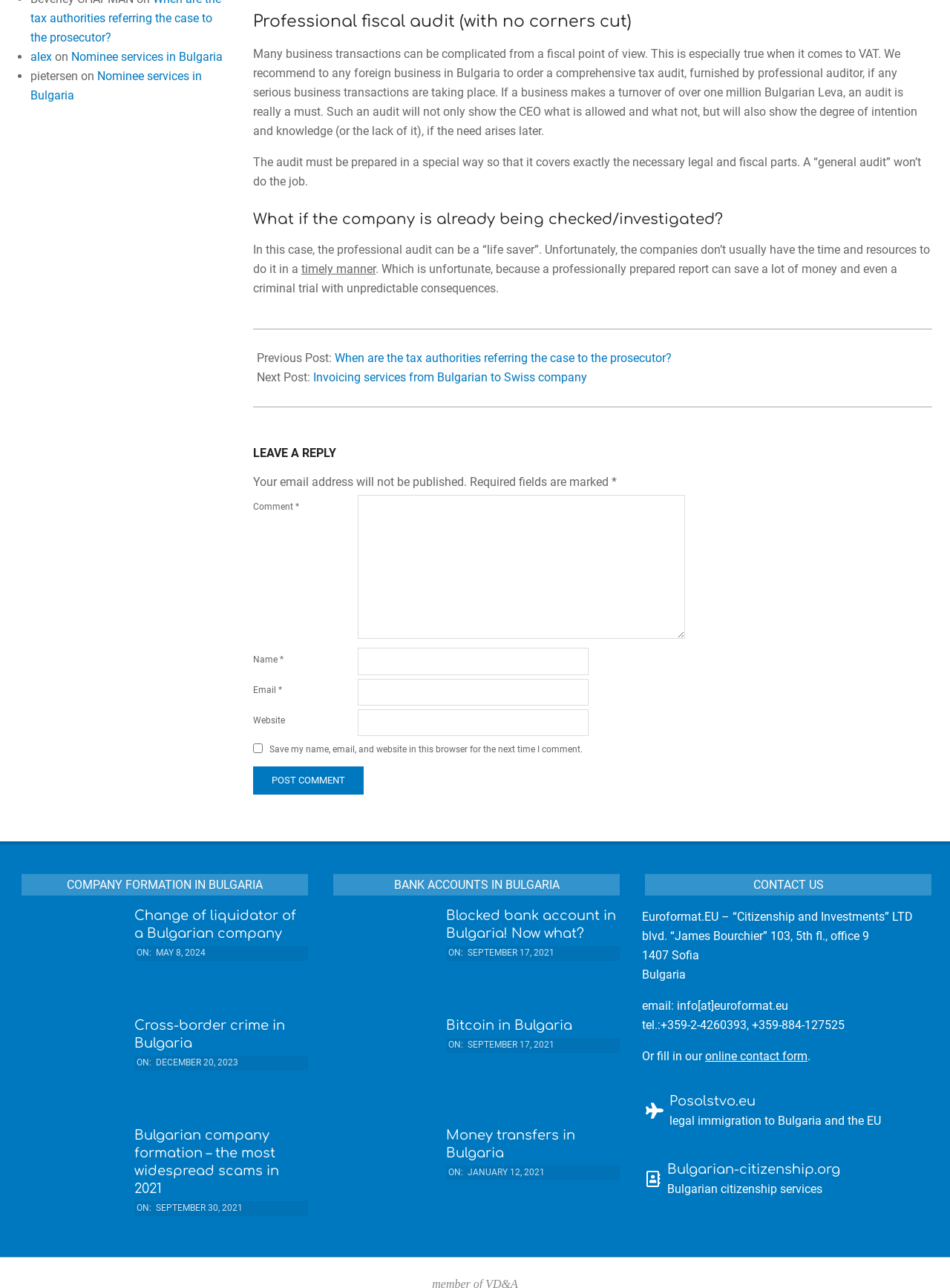Identify the bounding box coordinates of the clickable region necessary to fulfill the following instruction: "Click on the 'Post Comment' button". The bounding box coordinates should be four float numbers between 0 and 1, i.e., [left, top, right, bottom].

[0.266, 0.595, 0.383, 0.617]